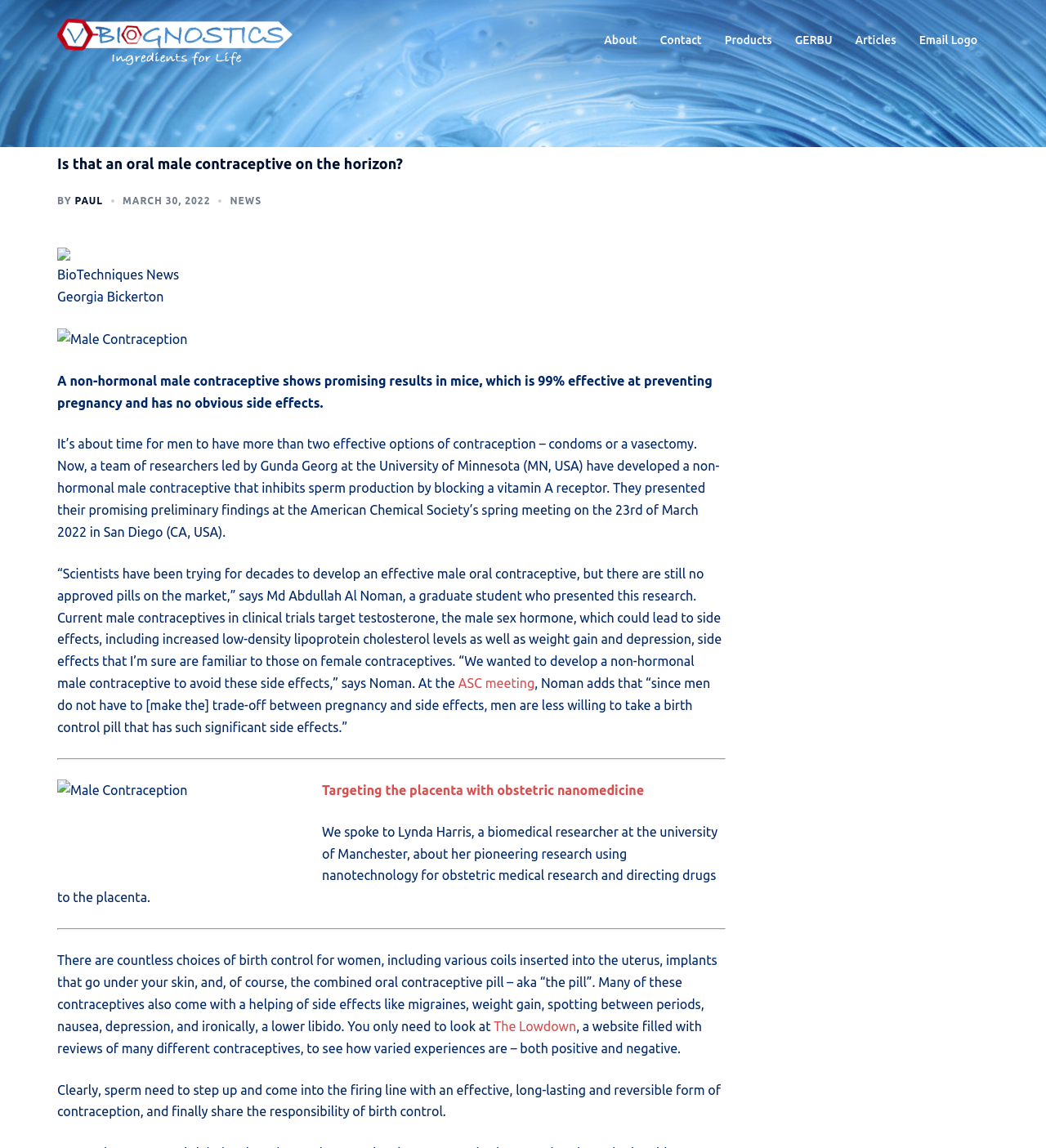What is the name of the author of this article?
Look at the image and respond with a one-word or short phrase answer.

Georgia Bickerton